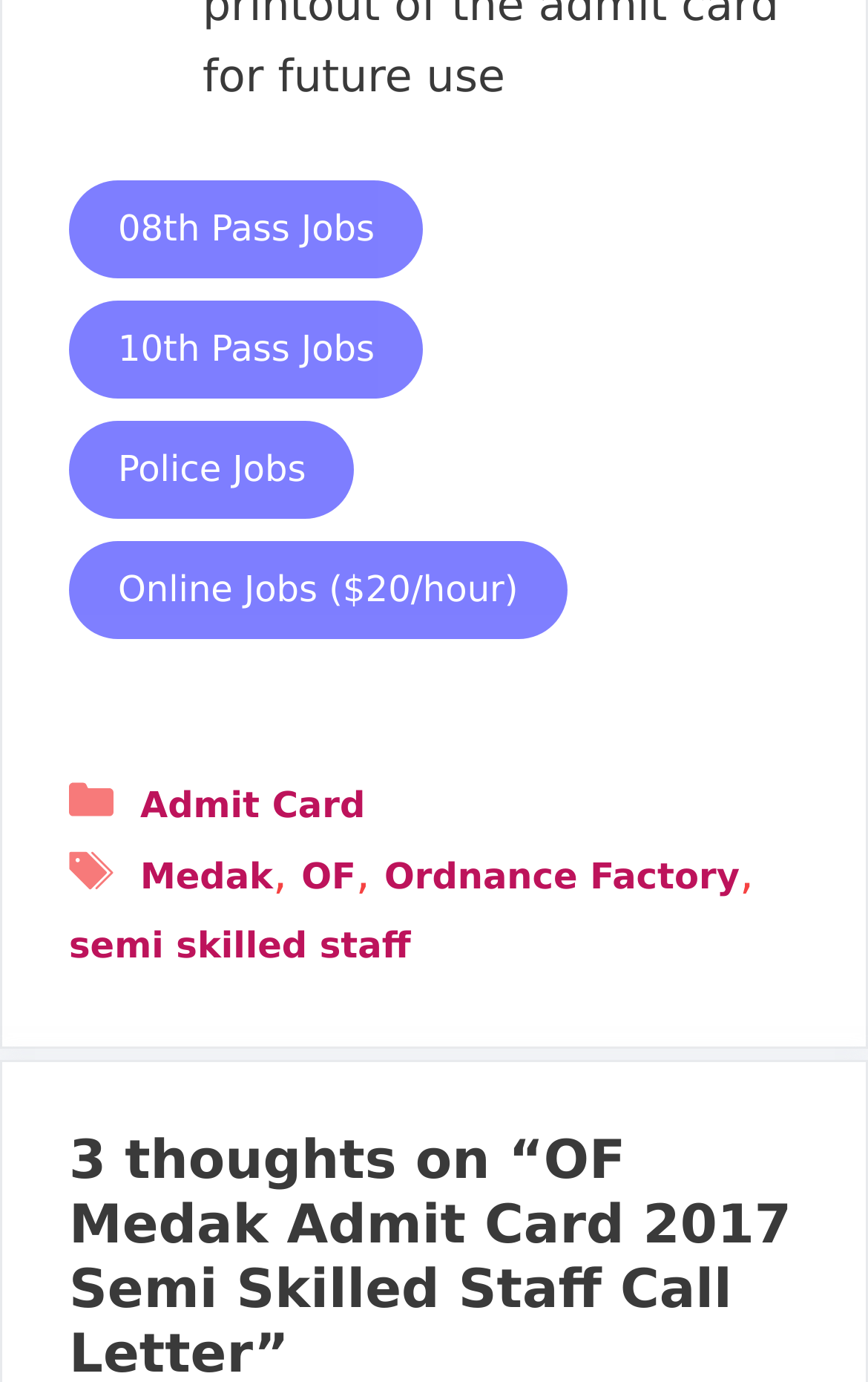How many job categories are listed?
Please answer the question with as much detail and depth as you can.

I counted the number of links with button elements that have distinct text, which are '08th Pass Jobs', '10th Pass Jobs', 'Police Jobs', and 'Online Jobs ($20/hour)'. These links are likely to be job categories.